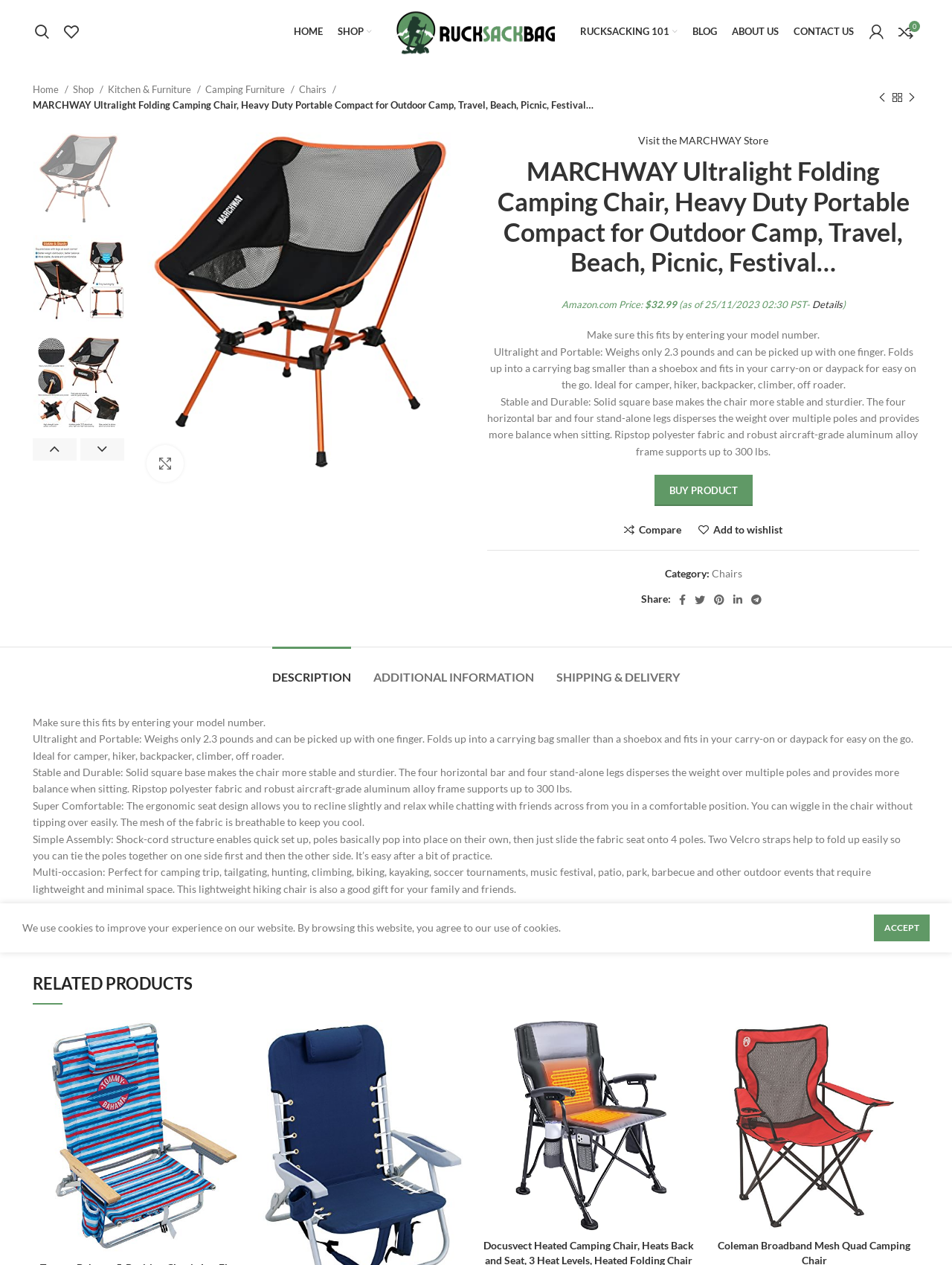Identify the bounding box coordinates necessary to click and complete the given instruction: "Compare products".

[0.655, 0.415, 0.716, 0.423]